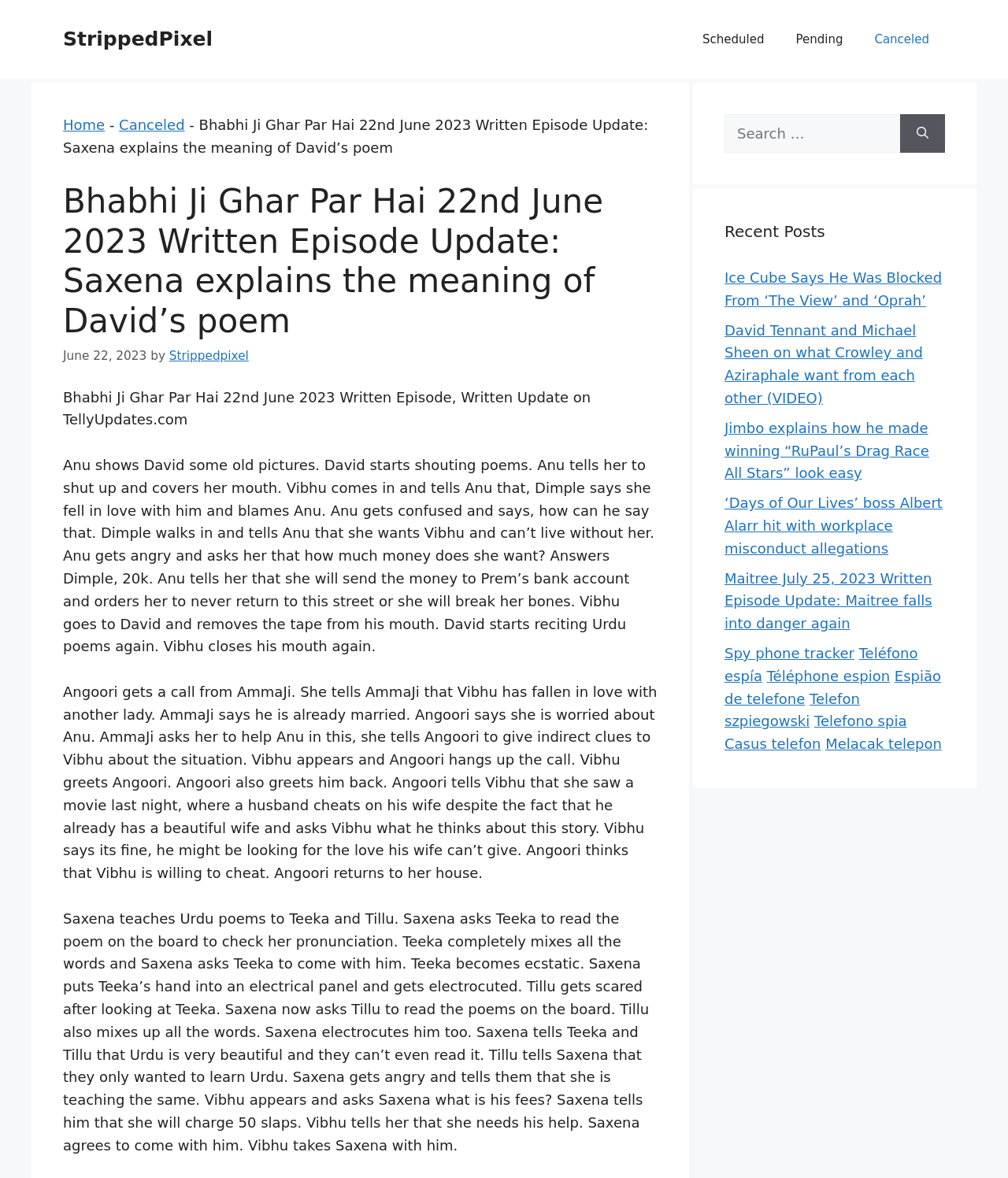Given the element description, predict the bounding box coordinates in the format (top-left x, top-left y, bottom-right x, bottom-right y). Make sure all values are between 0 and 1. Here is the element description: Spy phone tracker

[0.719, 0.547, 0.848, 0.561]